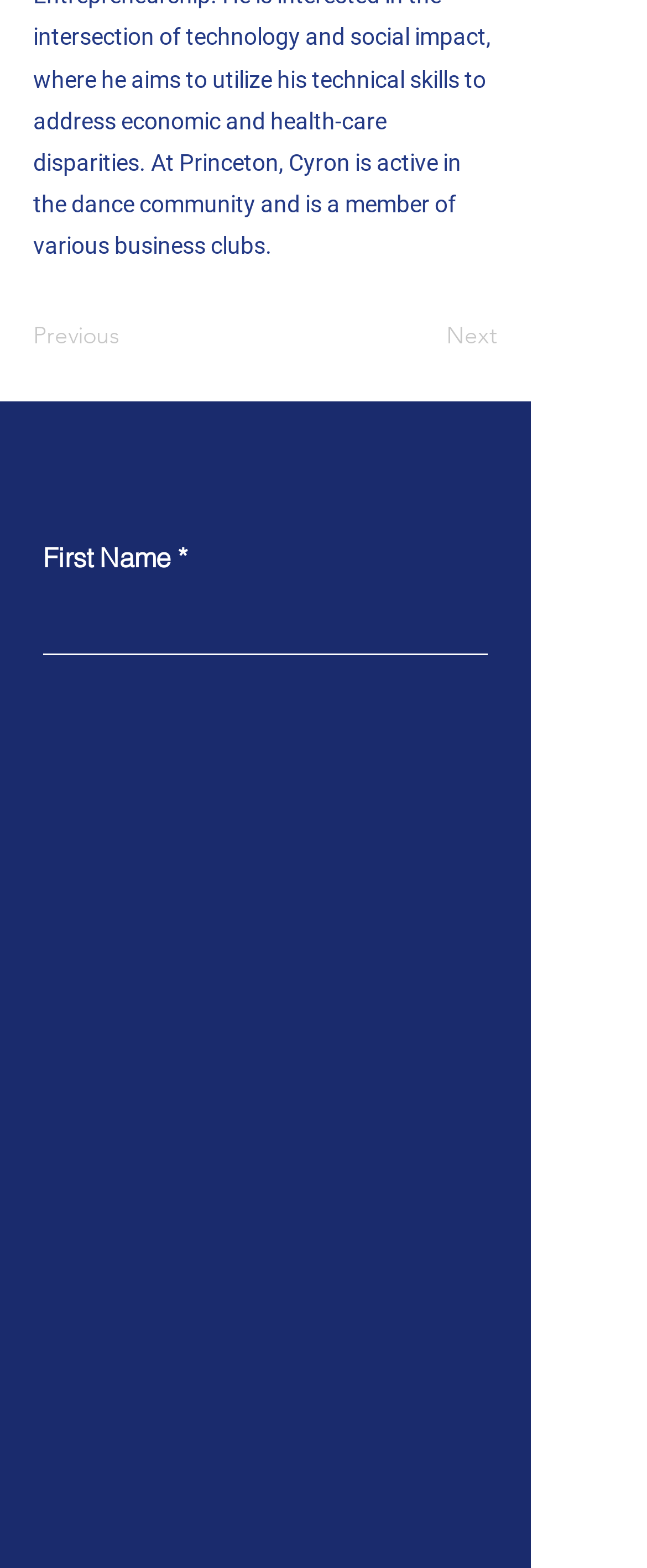Identify the bounding box coordinates for the region of the element that should be clicked to carry out the instruction: "Click submit". The bounding box coordinates should be four float numbers between 0 and 1, i.e., [left, top, right, bottom].

[0.256, 0.734, 0.564, 0.778]